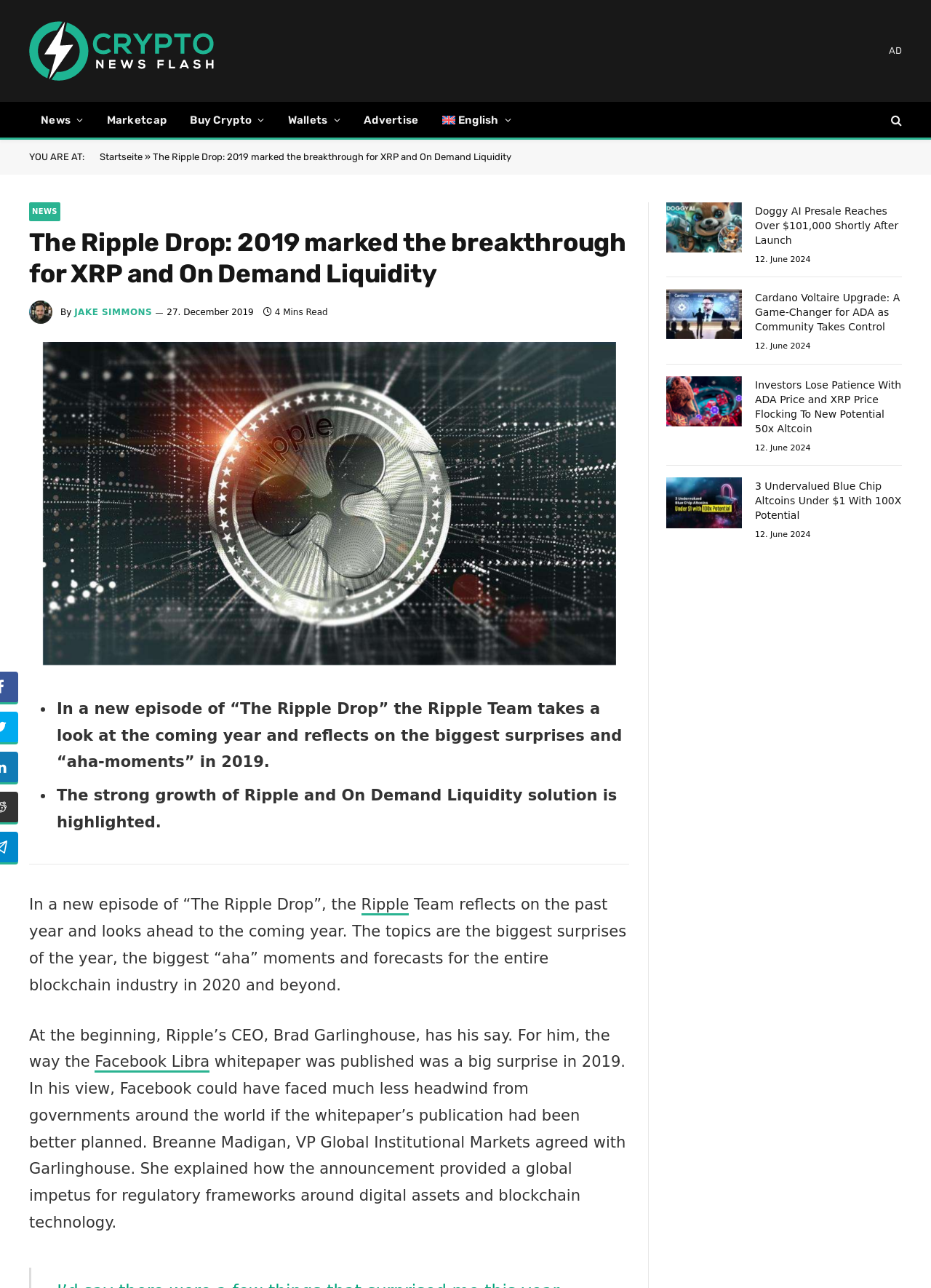Determine the bounding box coordinates of the area to click in order to meet this instruction: "Check the latest 'Doggy AI Presale Reaches Over $101,000 Shortly After Launch' news".

[0.716, 0.157, 0.797, 0.196]